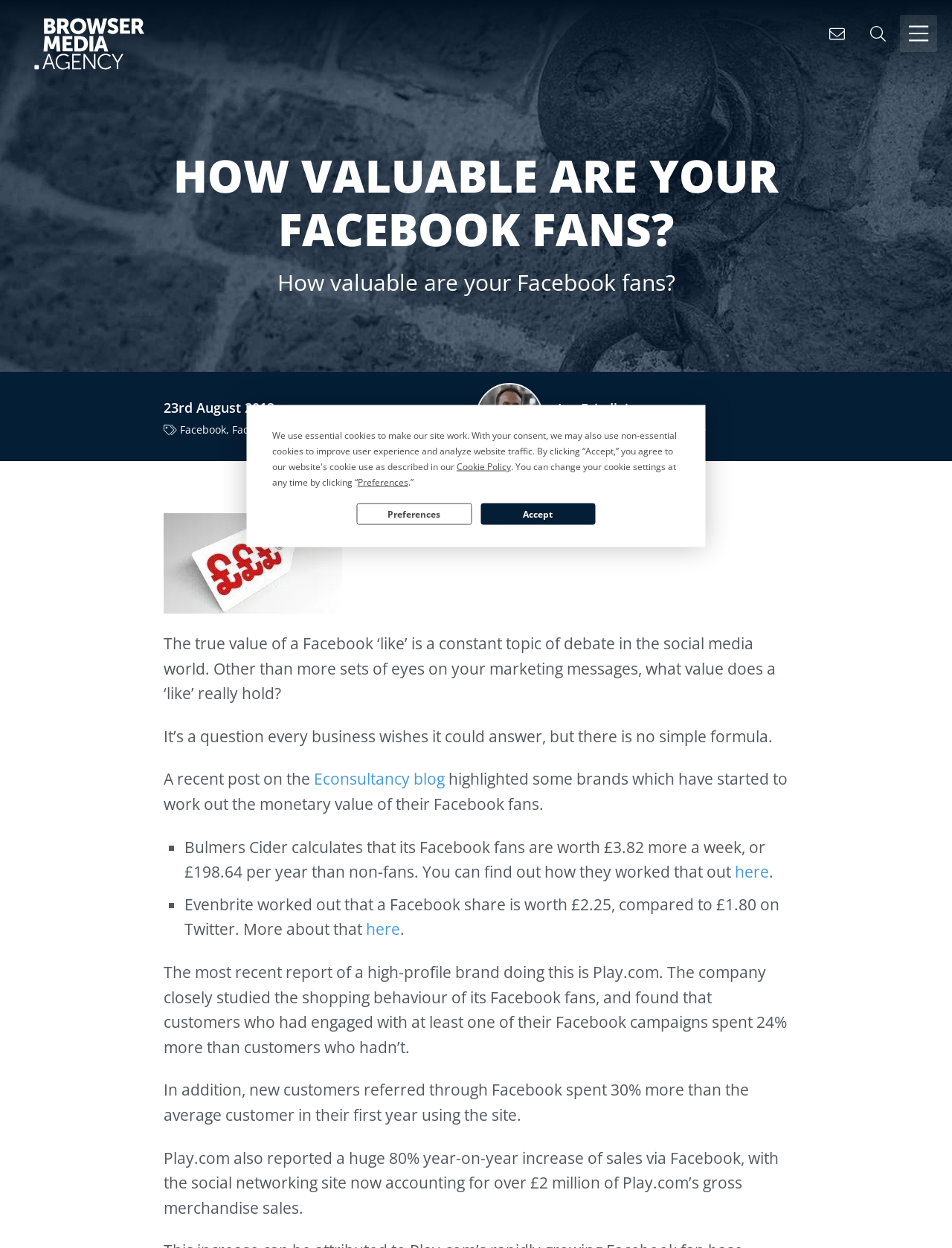Find the bounding box coordinates for the element that must be clicked to complete the instruction: "Click the 'Contact Browser Media' link". The coordinates should be four float numbers between 0 and 1, indicated as [left, top, right, bottom].

[0.859, 0.012, 0.898, 0.042]